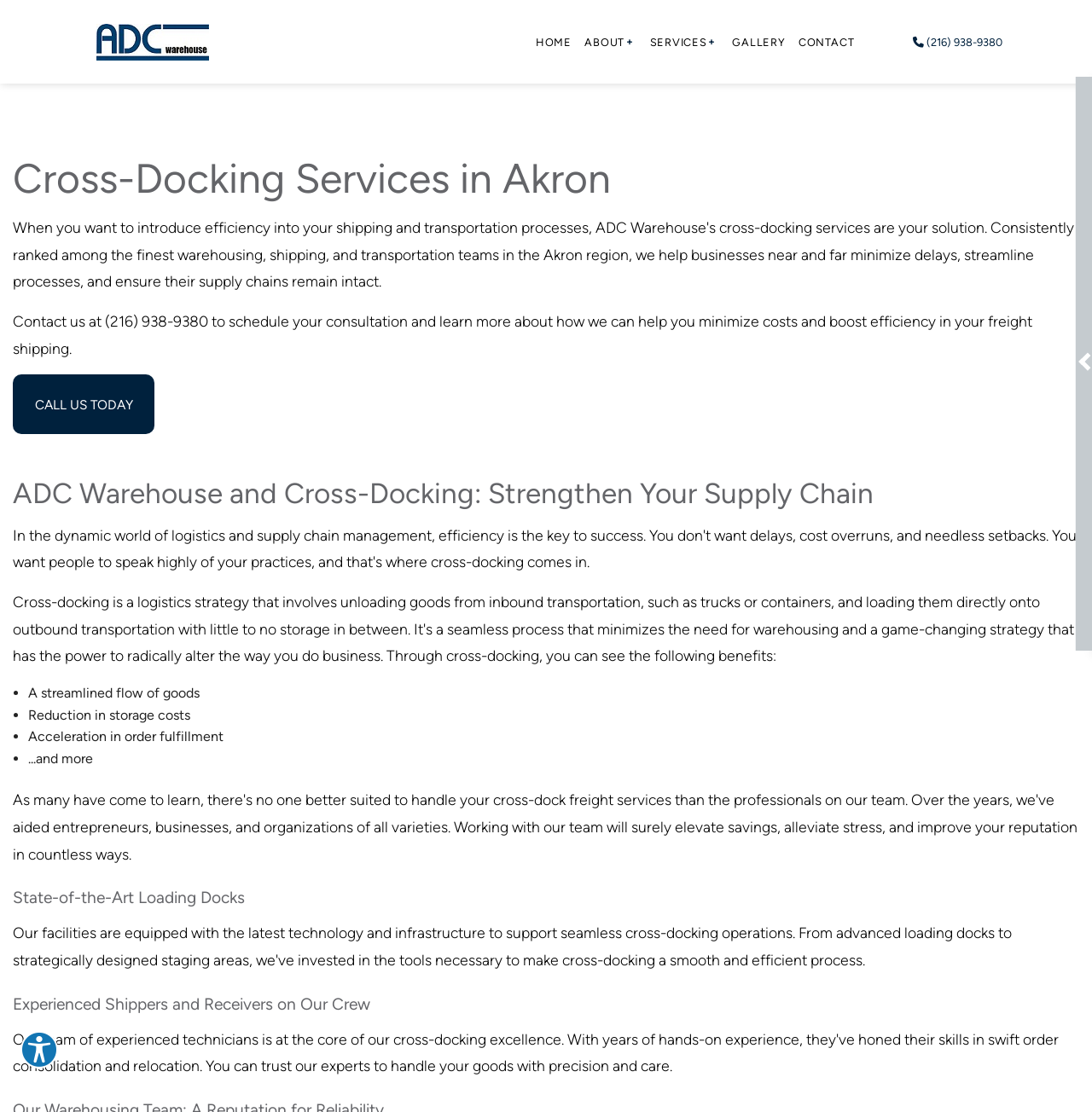Please answer the following question using a single word or phrase: 
What services does ADC Warehouse offer?

Cross-docking, container loading, etc.